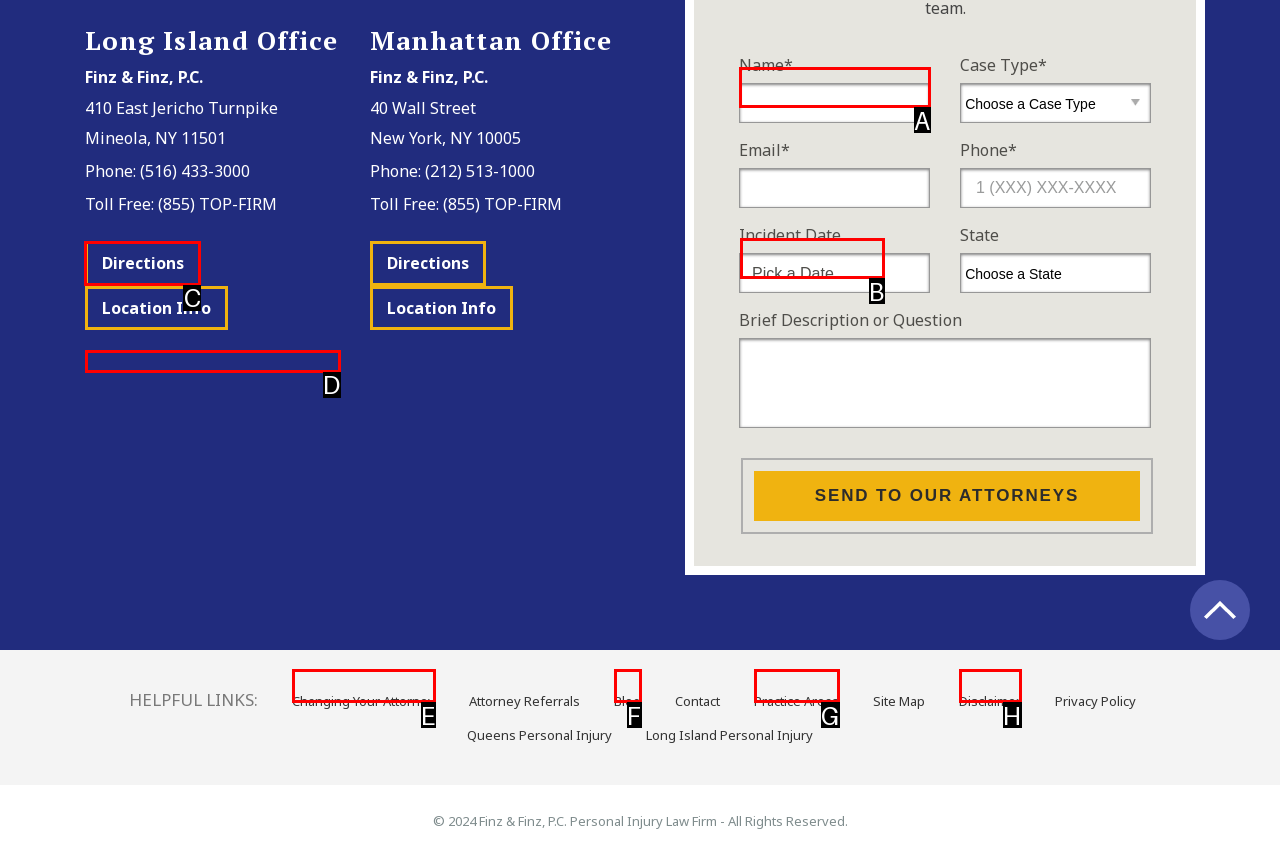Specify which UI element should be clicked to accomplish the task: Click the 'Directions' link for the Long Island office. Answer with the letter of the correct choice.

C